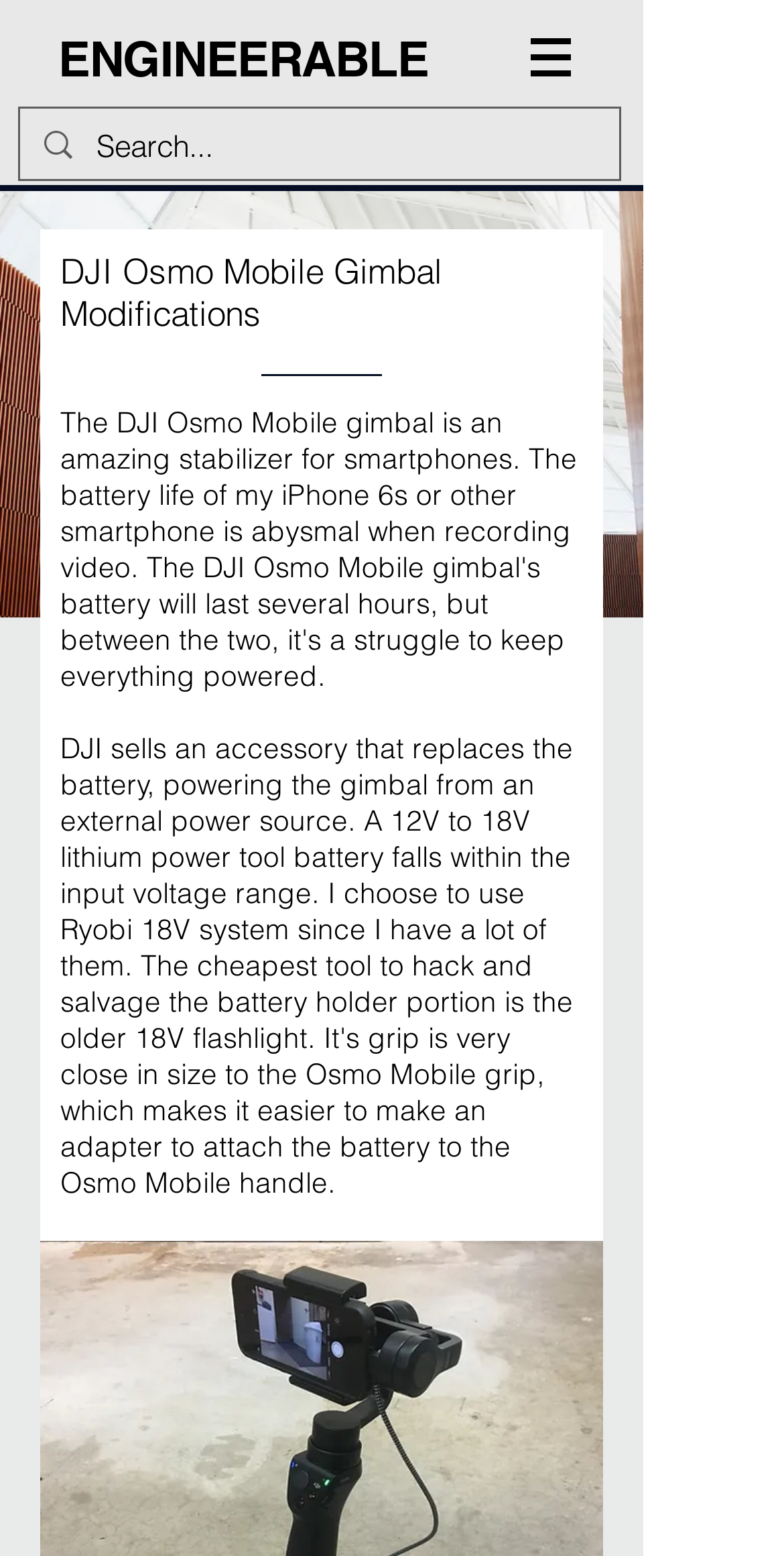What is the purpose of the 'ENGINEERABLE' link?
Carefully examine the image and provide a detailed answer to the question.

The 'ENGINEERABLE' link is prominent on the webpage, but its purpose is not explicitly stated. It may be related to the customization or modification of the DJI Osmo Mobile Gimbal, but further investigation is needed to determine its exact purpose.